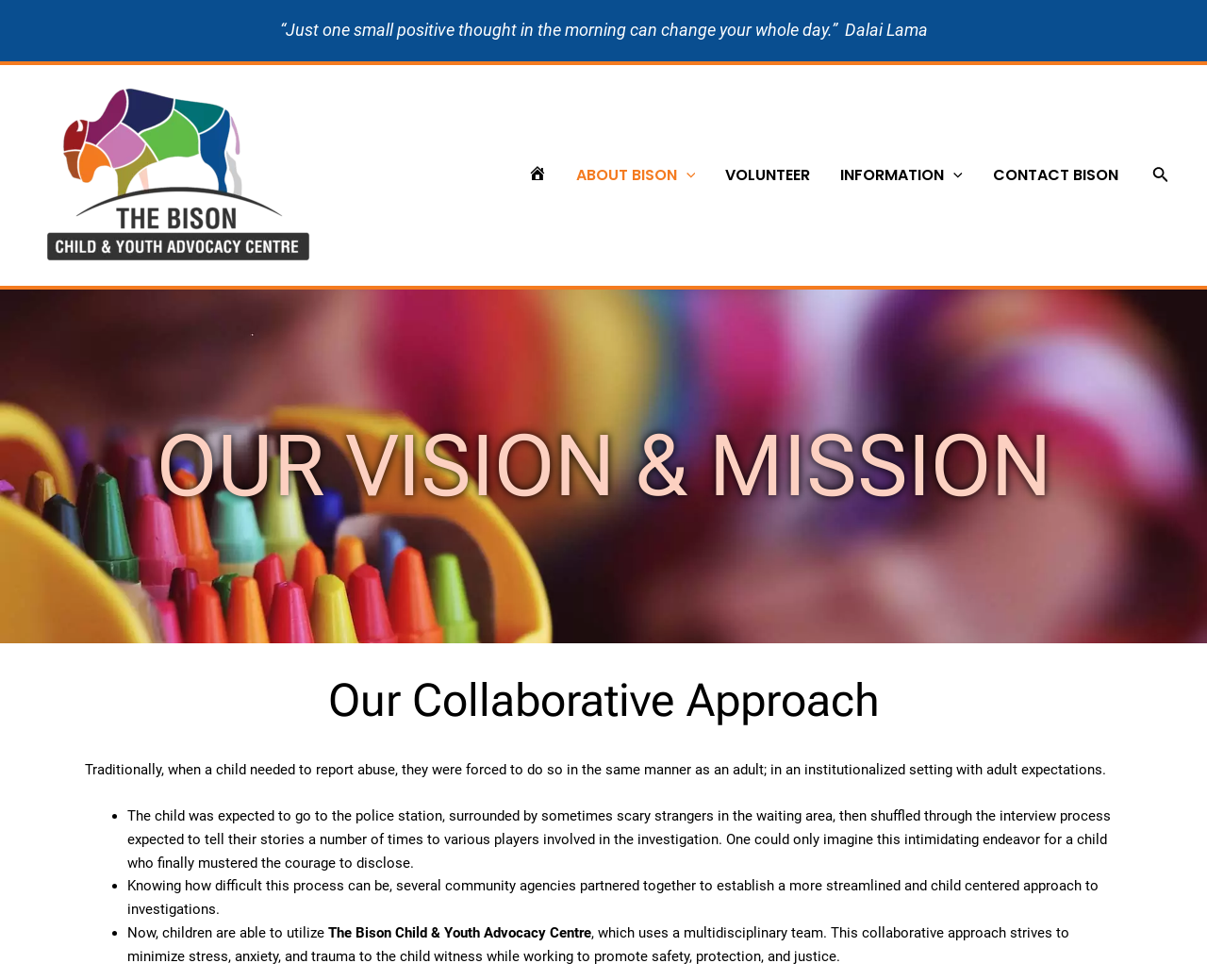Locate the bounding box coordinates of the UI element described by: "VOLUNTEER". The bounding box coordinates should consist of four float numbers between 0 and 1, i.e., [left, top, right, bottom].

[0.588, 0.145, 0.684, 0.213]